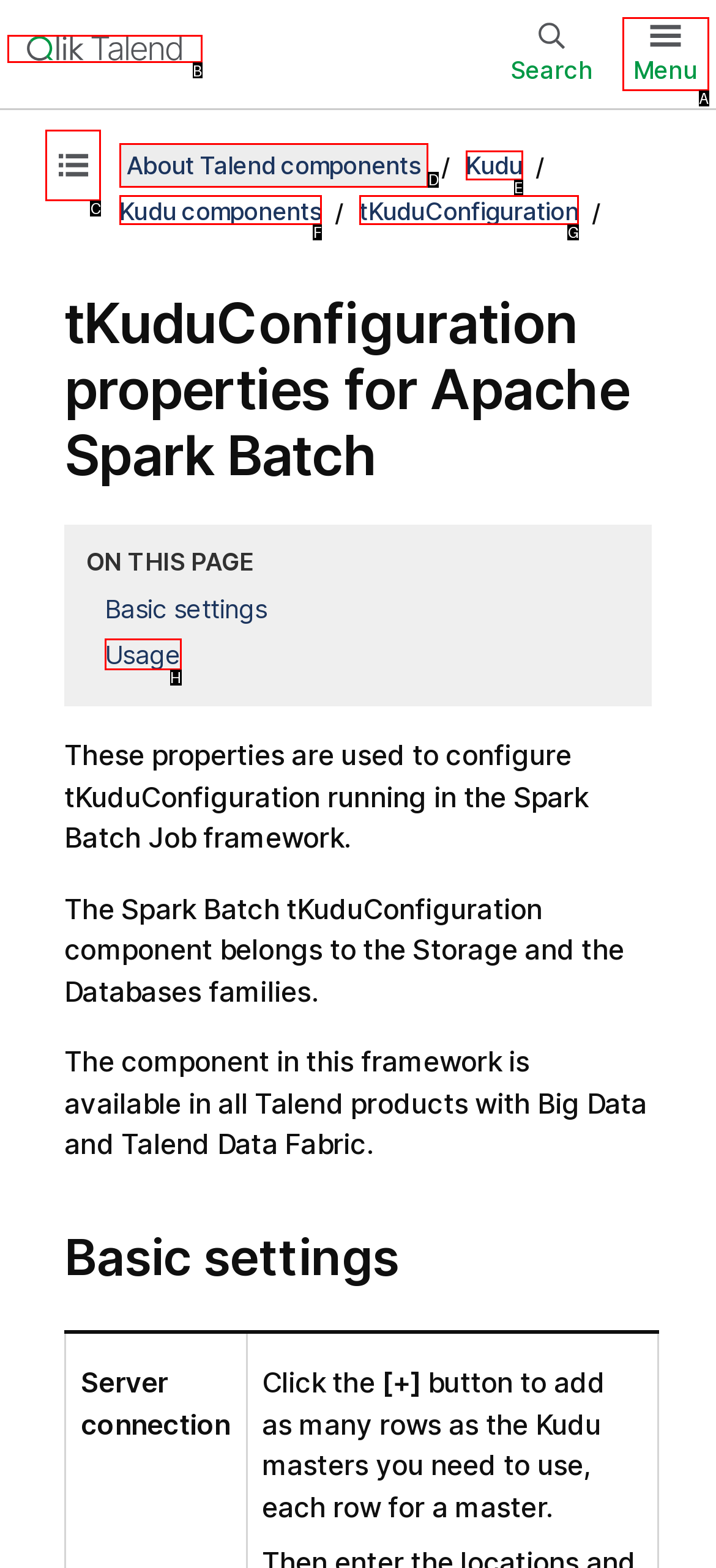Given the instruction: Show table of contents, which HTML element should you click on?
Answer with the letter that corresponds to the correct option from the choices available.

C